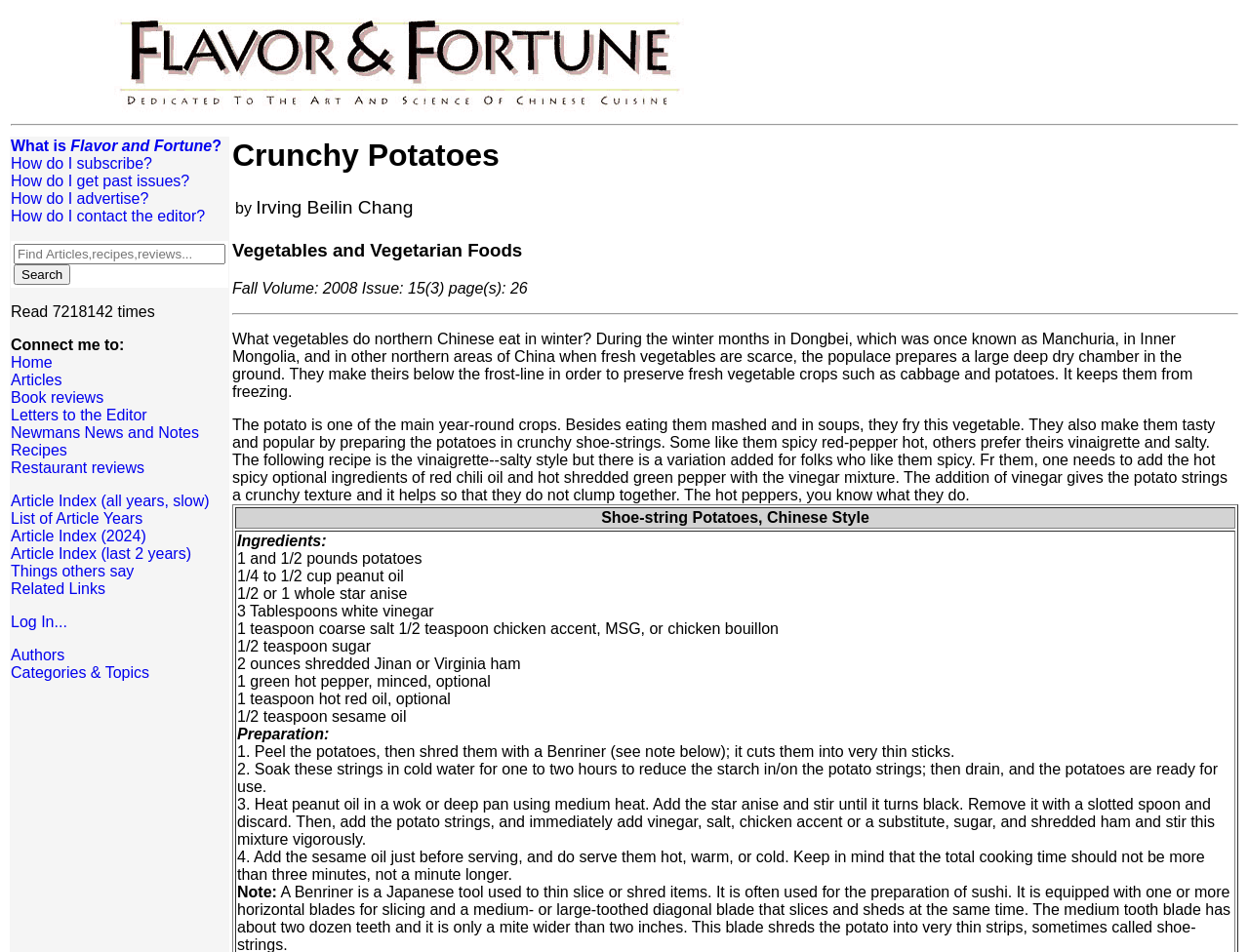Please identify the bounding box coordinates of the clickable element to fulfill the following instruction: "Click on What is Flavor and Fortune?". The coordinates should be four float numbers between 0 and 1, i.e., [left, top, right, bottom].

[0.009, 0.144, 0.177, 0.162]